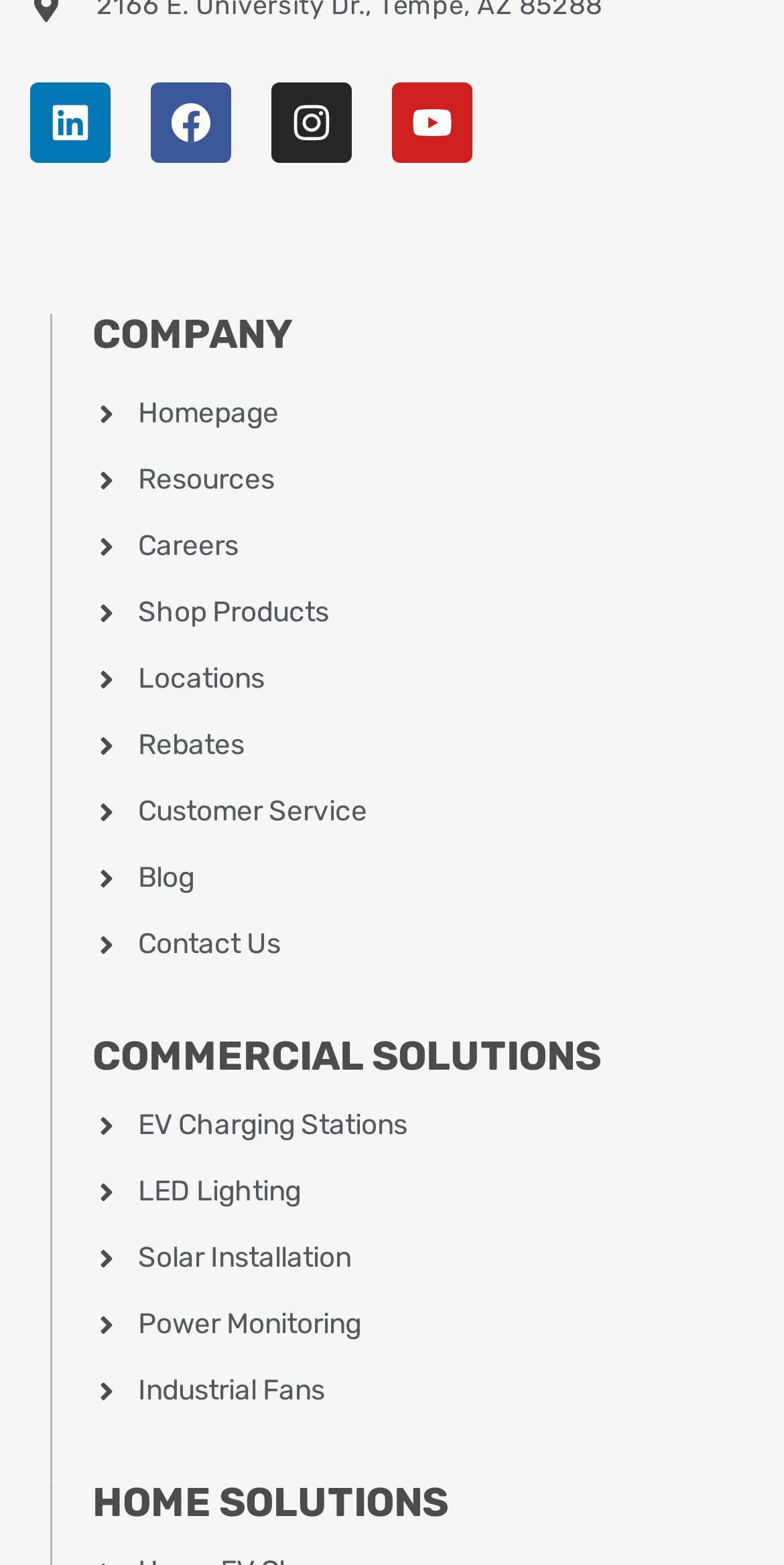Identify the bounding box coordinates of the part that should be clicked to carry out this instruction: "explore Commercial Solutions".

[0.118, 0.659, 0.767, 0.69]